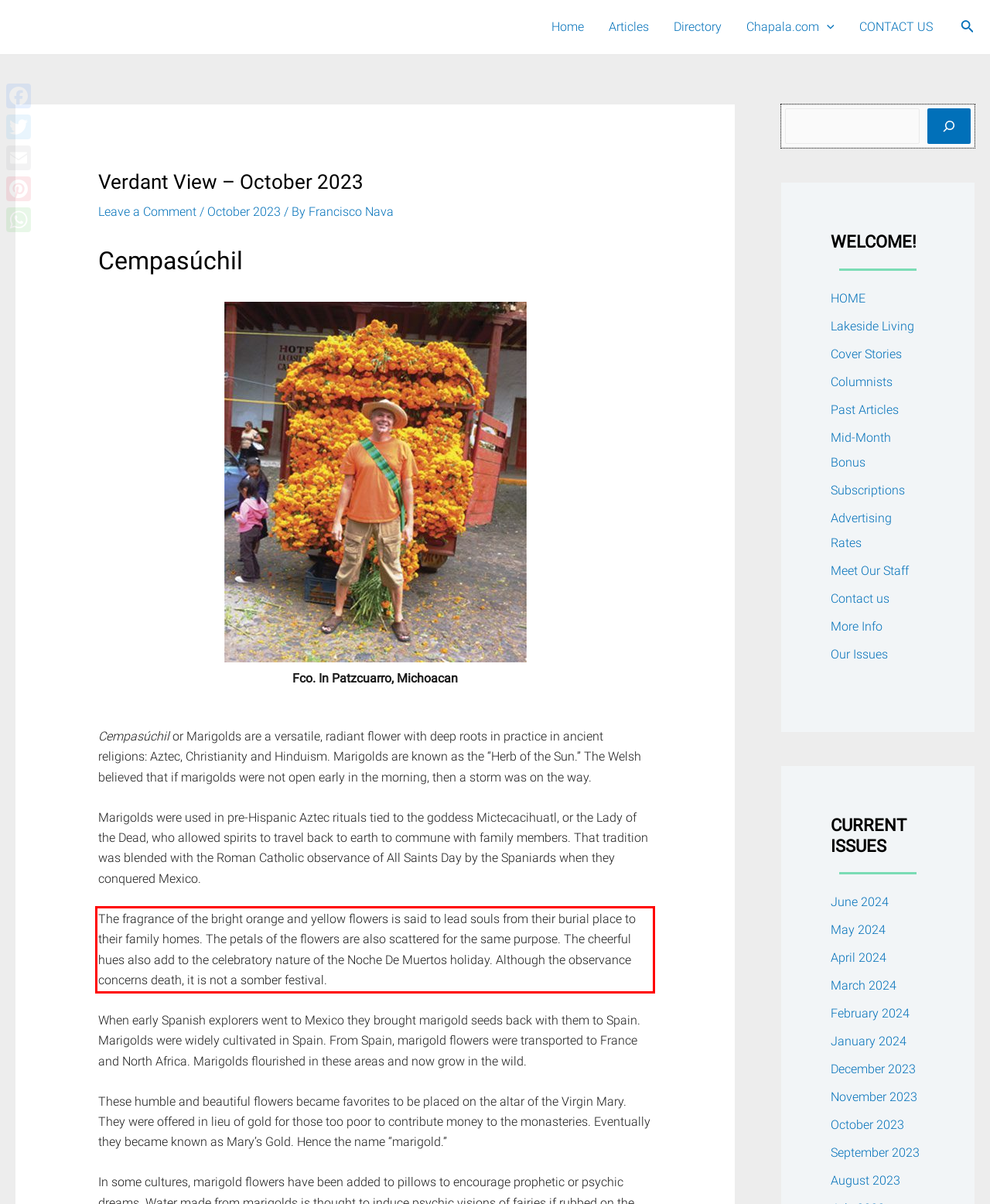Using the provided screenshot of a webpage, recognize and generate the text found within the red rectangle bounding box.

The fragrance of the bright orange and yellow flowers is said to lead souls from their burial place to their family homes. The petals of the flowers are also scattered for the same purpose. The cheerful hues also add to the celebratory nature of the Noche De Muertos holiday. Although the observance concerns death, it is not a somber festival.